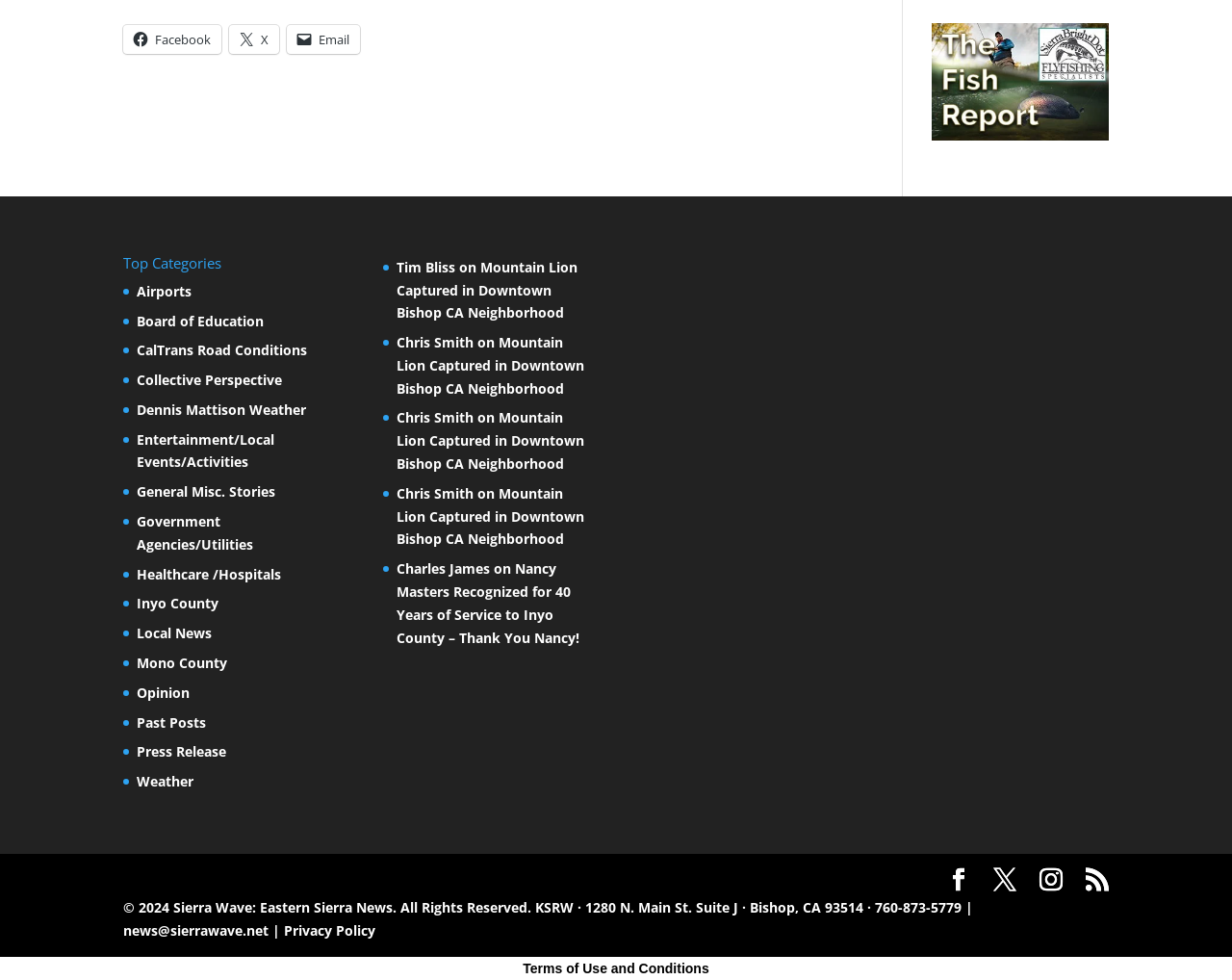Find the bounding box coordinates for the element that must be clicked to complete the instruction: "Contact via email". The coordinates should be four float numbers between 0 and 1, indicated as [left, top, right, bottom].

[0.233, 0.025, 0.292, 0.055]